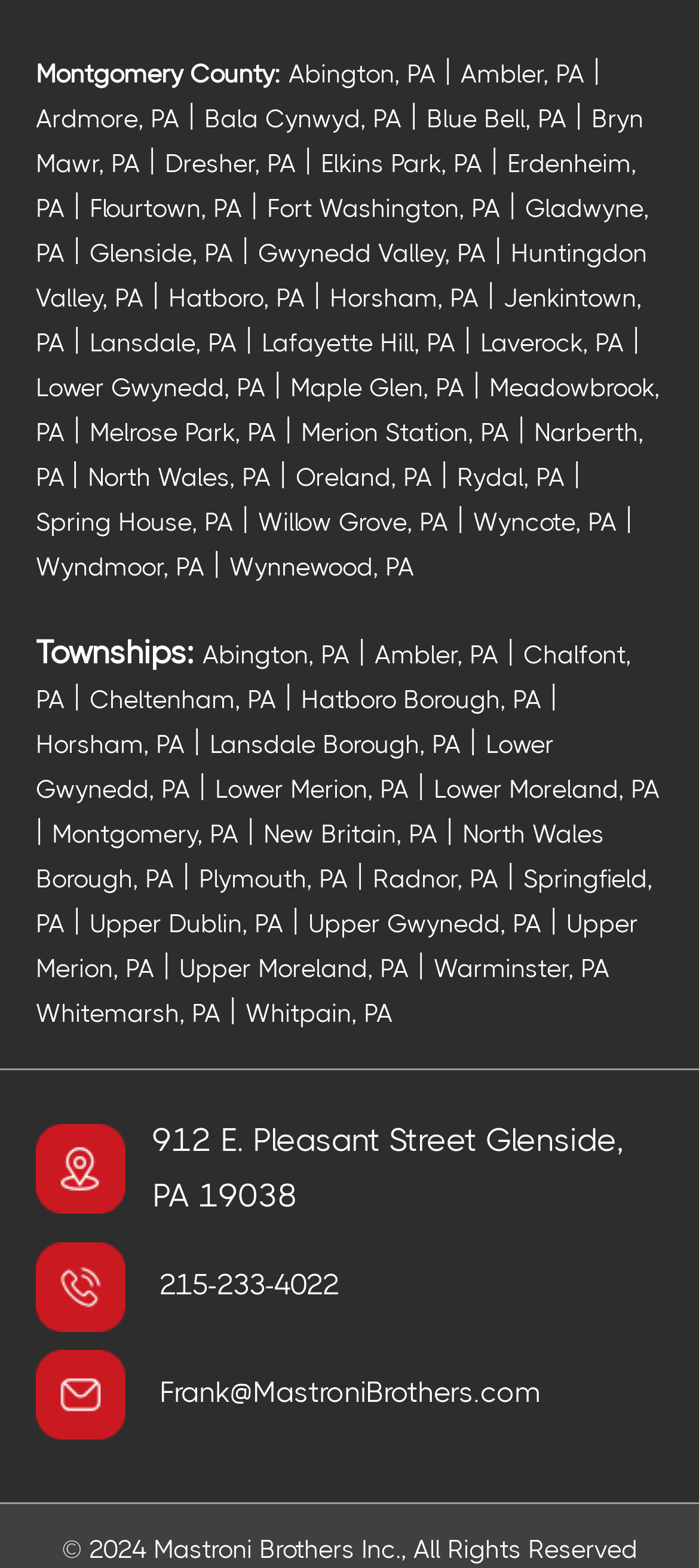Please study the image and answer the question comprehensively:
How many columns are there in the footer?

I examined the footer section and found that all the links are listed in a single column, with no multiple columns present.